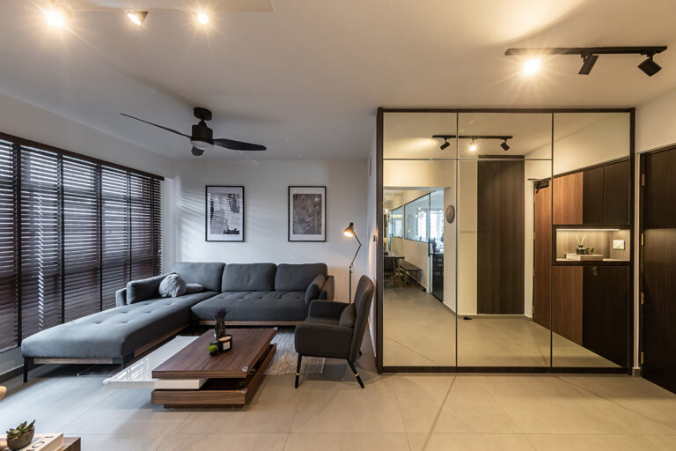Thoroughly describe the content and context of the image.

This image showcases a contemporary living room design that exemplifies modern aesthetics and comfort. The space features a spacious gray sectional sofa paired with a sleek coffee table, creating an inviting area for relaxation and social gatherings. Natural light streams in through the horizontal blinds, enhancing the warm and welcoming atmosphere. 

In the background, the minimalist decor is complemented by carefully arranged wall art that adds character without overwhelming the space. Adjacent to the living area, a well-defined kitchen showcases stylish cabinetry and modern appliances, suggesting a functional and sophisticated home environment. The overall design emphasizes a balance of elegance and comfort, encouraging a lifestyle that values aesthetic appeal and personal well-being. This contemporary layout is a perfect example of how thoughtful design can elevate everyday living spaces.